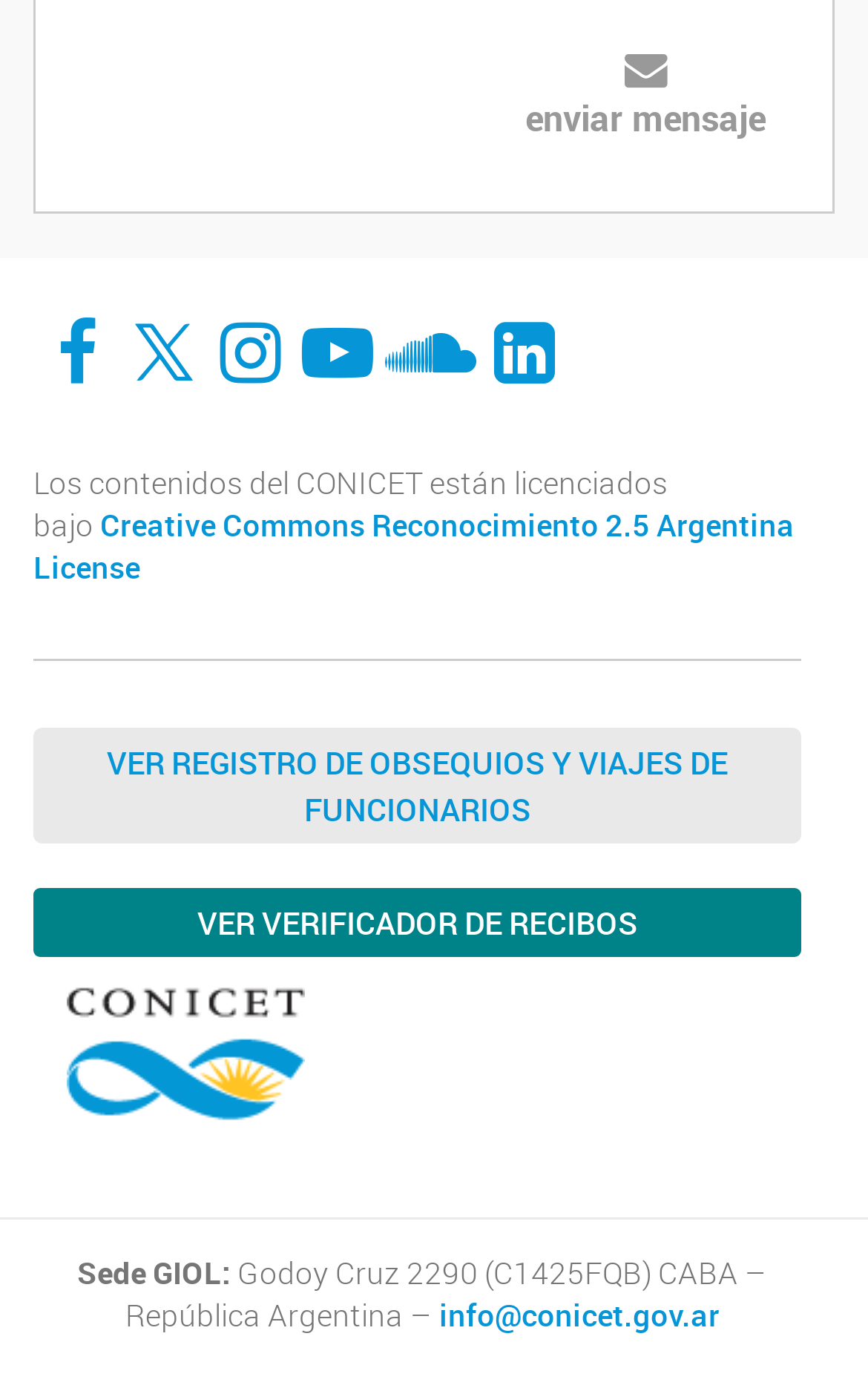Can you pinpoint the bounding box coordinates for the clickable element required for this instruction: "Click on Facebook"? The coordinates should be four float numbers between 0 and 1, i.e., [left, top, right, bottom].

[0.044, 0.229, 0.133, 0.28]